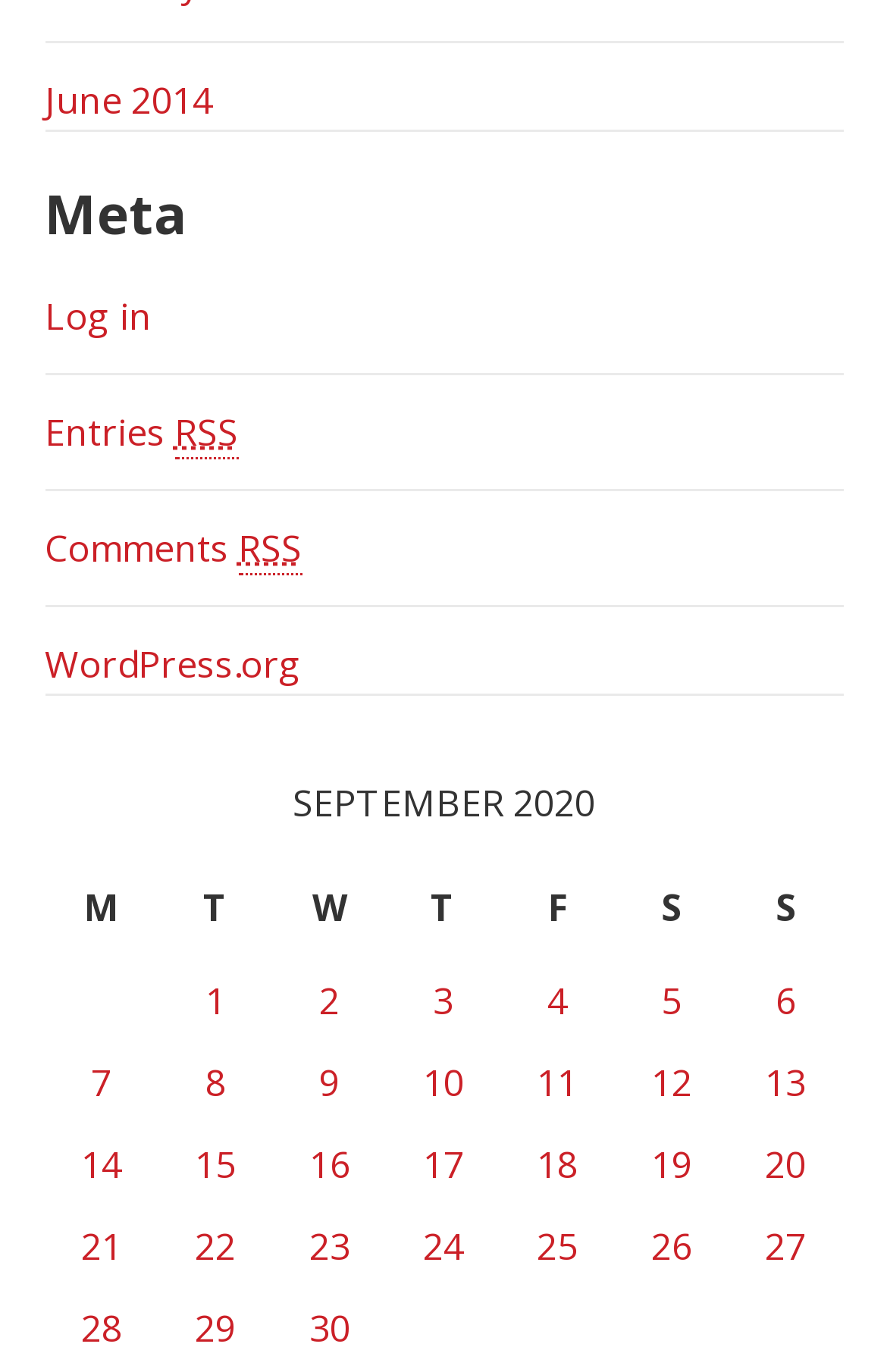How many days of posts are listed?
Analyze the screenshot and provide a detailed answer to the question.

I counted the number of grid cells in the table, each representing a day of posts, and found that there are 30 days listed, from September 1, 2020 to September 30, 2020.